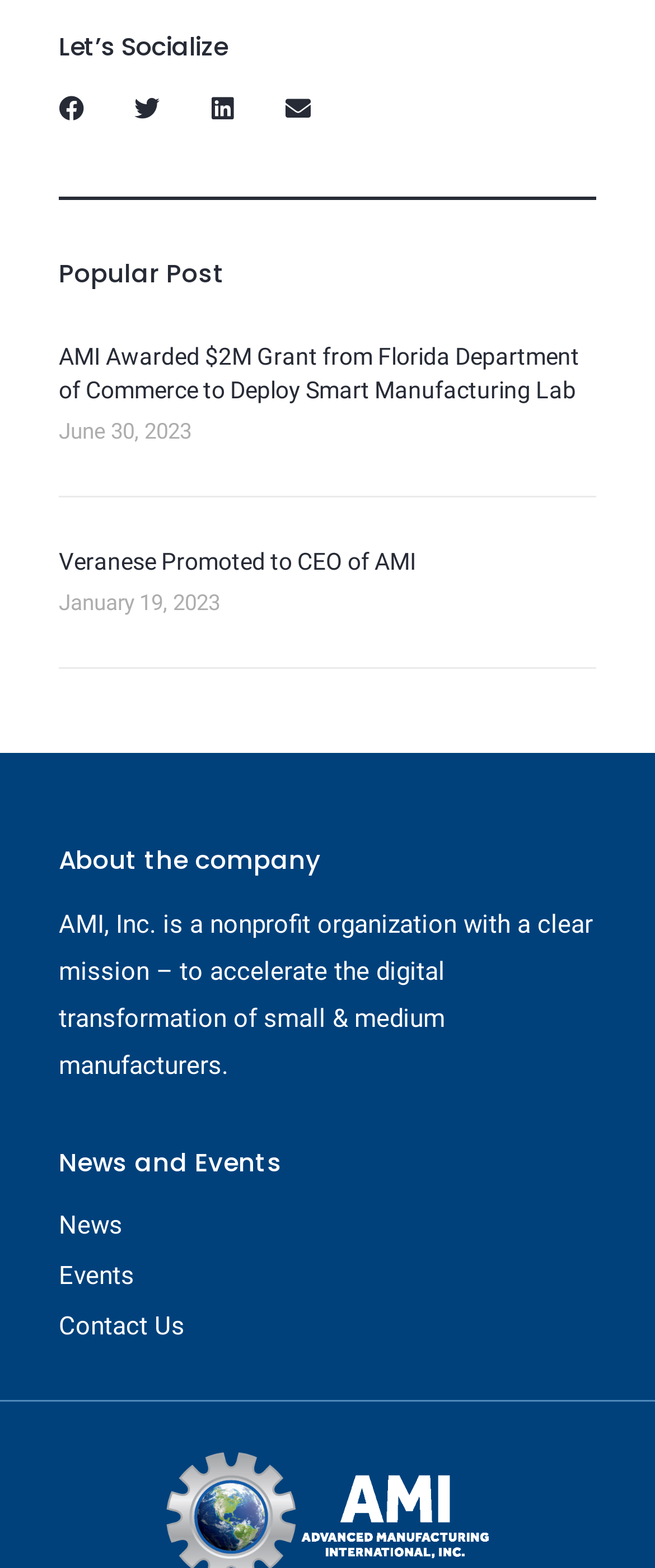What is the date of the second article?
Based on the image content, provide your answer in one word or a short phrase.

January 19, 2023